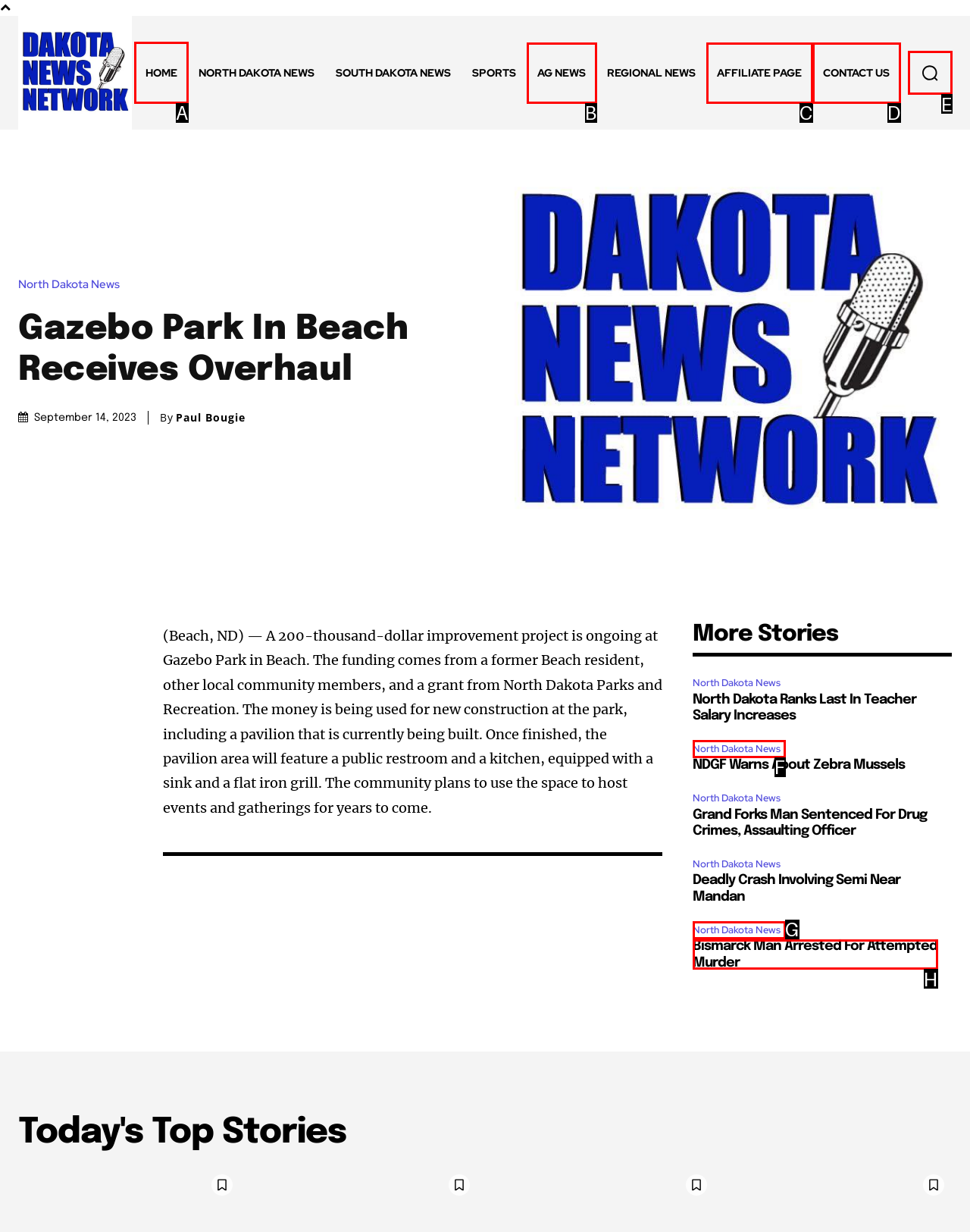Tell me which letter corresponds to the UI element that should be clicked to fulfill this instruction: Click the 'HOME' link
Answer using the letter of the chosen option directly.

A